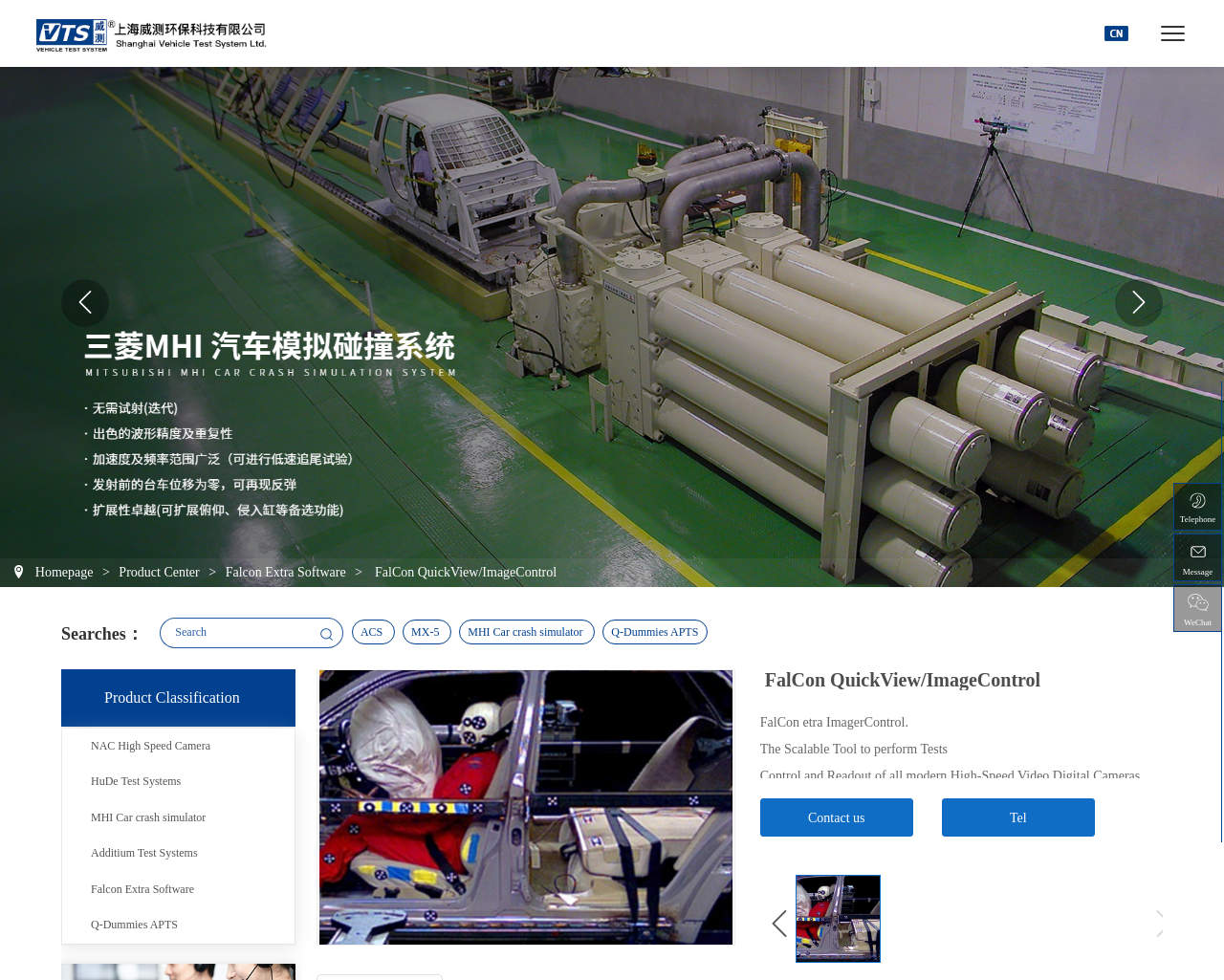Find and provide the bounding box coordinates for the UI element described with: "Add to favorites".

None